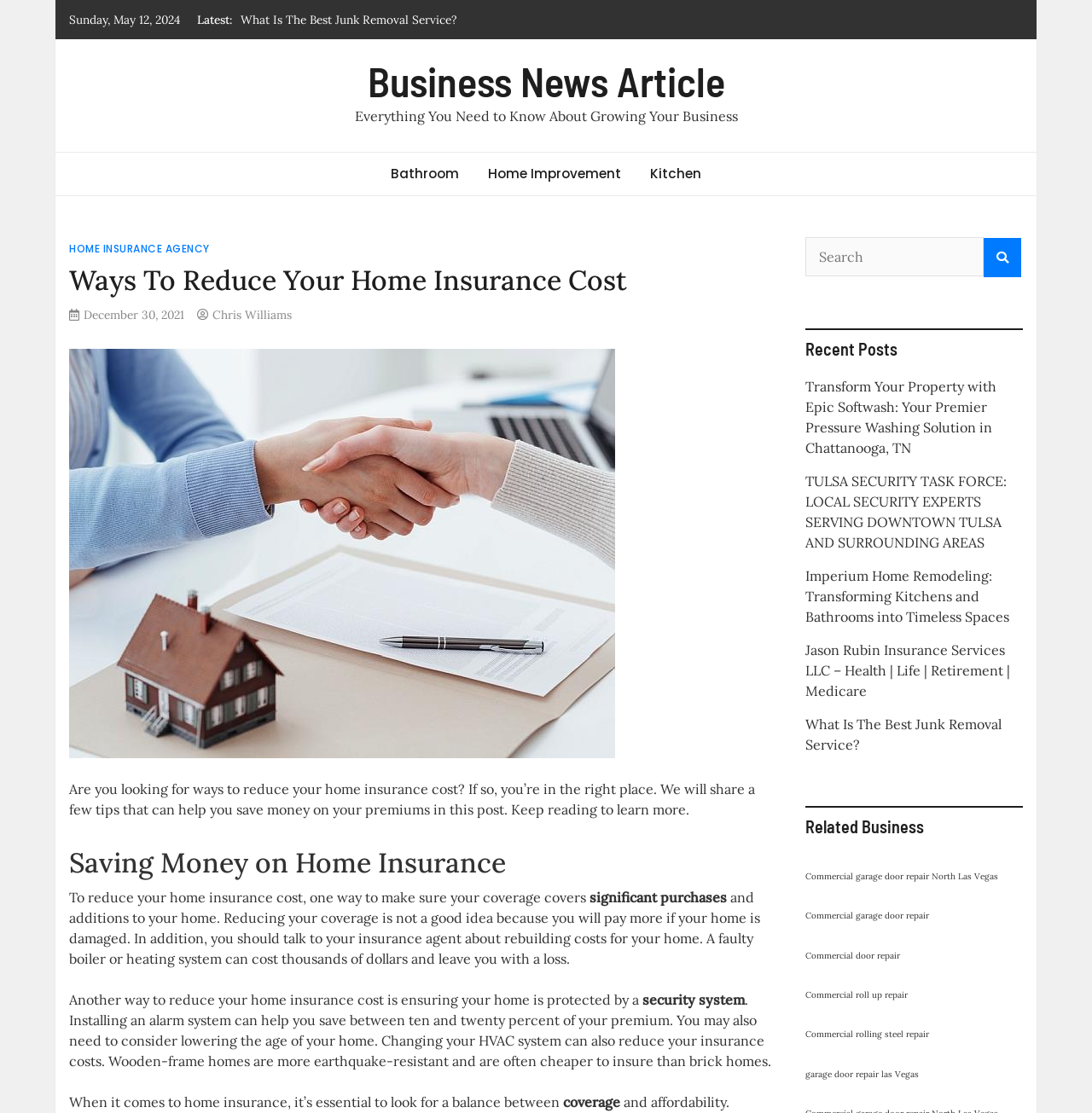How many links are there in the 'Recent Posts' section?
Refer to the screenshot and answer in one word or phrase.

5